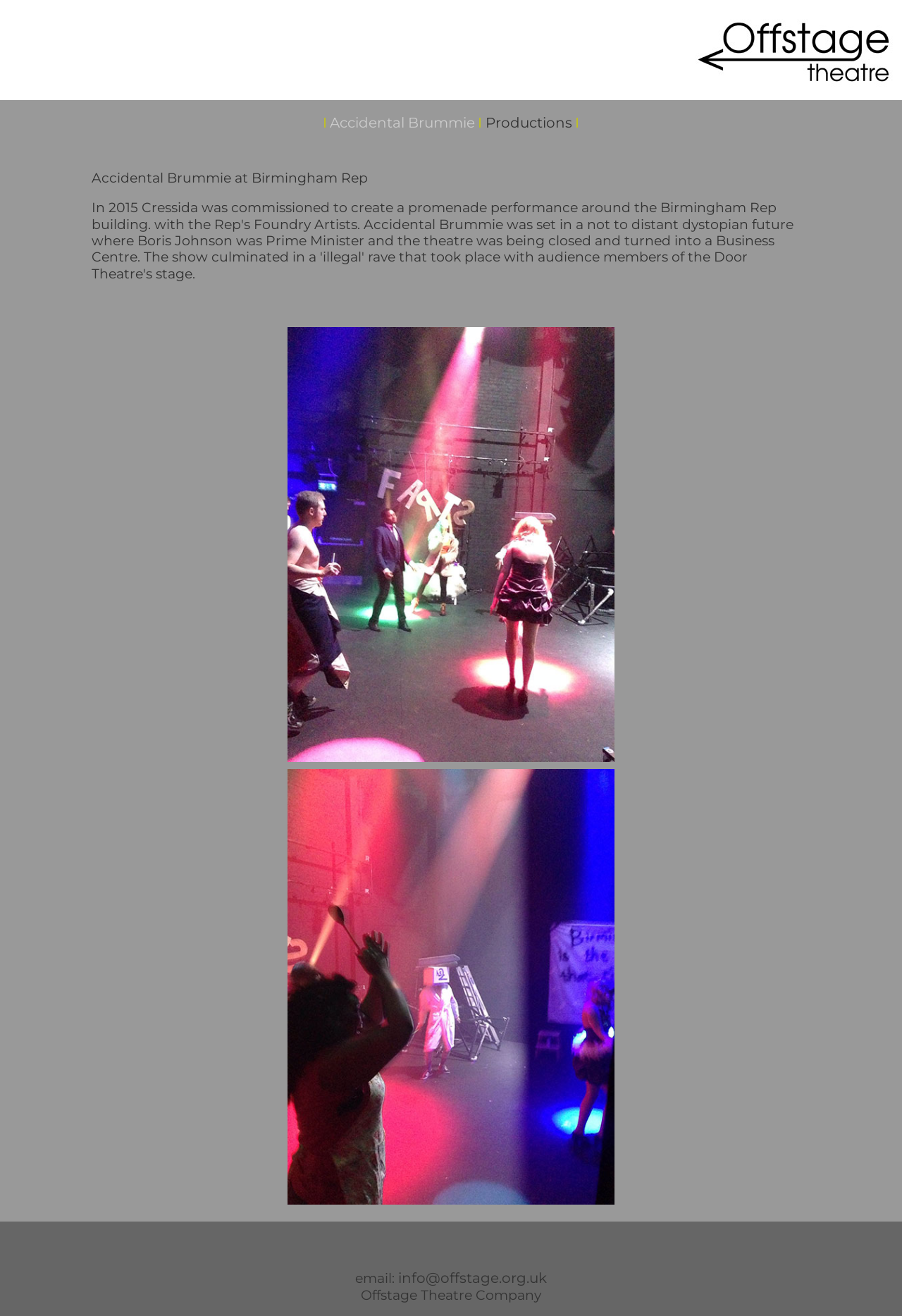How many images are there in the middle section?
Based on the visual, give a brief answer using one word or a short phrase.

2